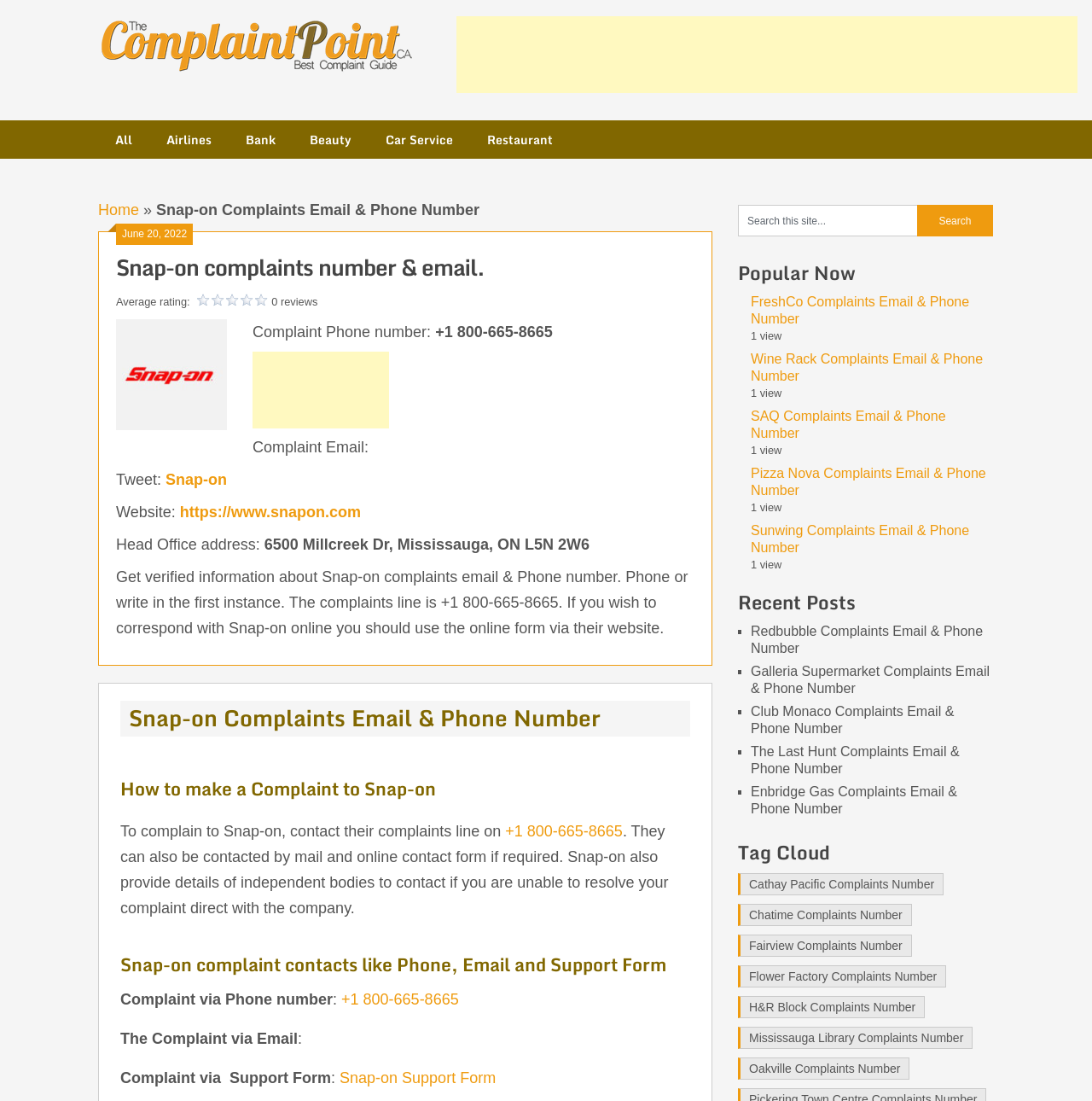Describe the entire webpage, focusing on both content and design.

This webpage is about Snap-on complaints, providing verified information on how to contact Snap-on for complaints, including their phone number and email. At the top of the page, there is a logo and a navigation menu with links to different categories, such as "All", "Airlines", "Bank", and more. Below the navigation menu, there is a heading that reads "Snap-on Complaints Email & Phone Number" followed by a brief description of the page's content.

On the left side of the page, there is a section with the company's contact information, including their phone number, email, website, and head office address. Below this section, there is a paragraph of text that provides more information on how to make a complaint to Snap-on.

The main content of the page is divided into three sections. The first section is about how to make a complaint to Snap-on, including their complaints line phone number and online contact form. The second section lists different ways to contact Snap-on, including phone, email, and support form. The third section provides information on independent bodies to contact if the complaint cannot be resolved directly with the company.

On the right side of the page, there are several sections, including a search bar, a list of popular complaints, recent posts, and a tag cloud. The popular complaints section lists several companies with links to their complaints pages, along with the number of views for each page. The recent posts section lists several articles with links to their pages, and the tag cloud section lists several tags with links to related pages.